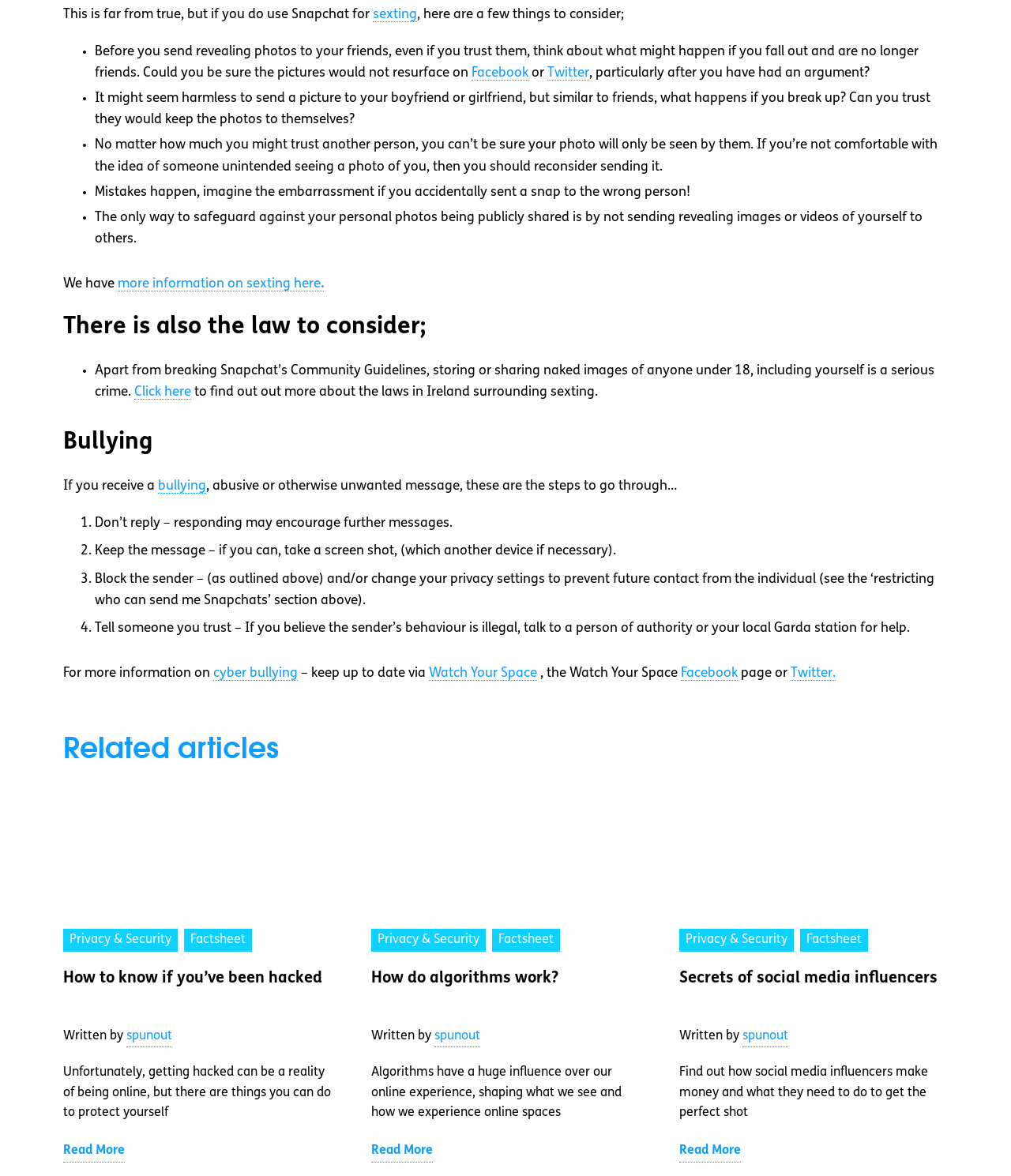Find the UI element described as: "spunout" and predict its bounding box coordinates. Ensure the coordinates are four float numbers between 0 and 1, [left, top, right, bottom].

[0.734, 0.873, 0.78, 0.891]